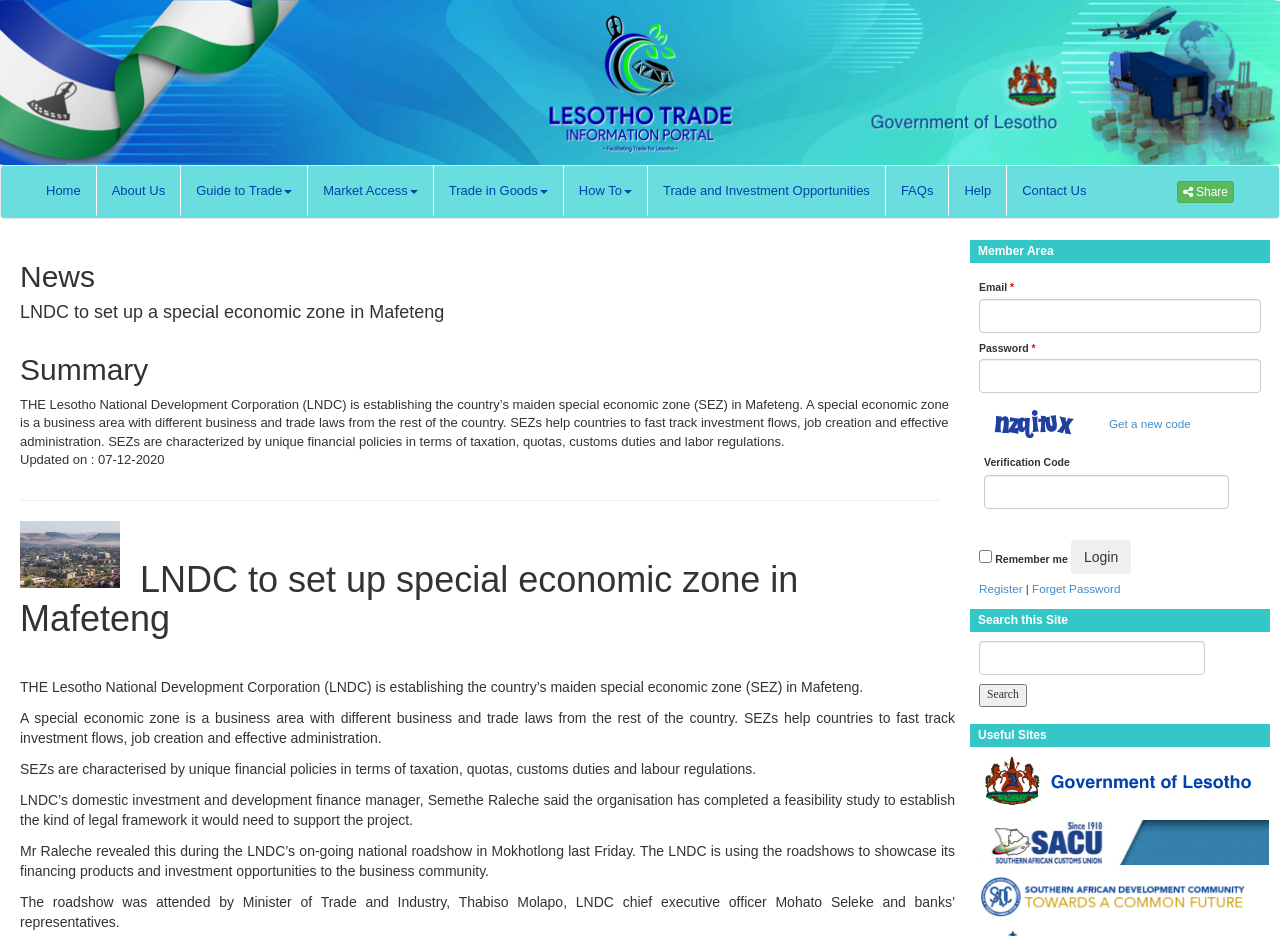What is the purpose of the 'Login' button?
Please craft a detailed and exhaustive response to the question.

The purpose of the 'Login' button can be determined by its label and its position on the webpage. The button is labeled 'Login' and is located near the top of the webpage, next to the 'Member Area' label, suggesting that it is used to log in to the member area of the website.